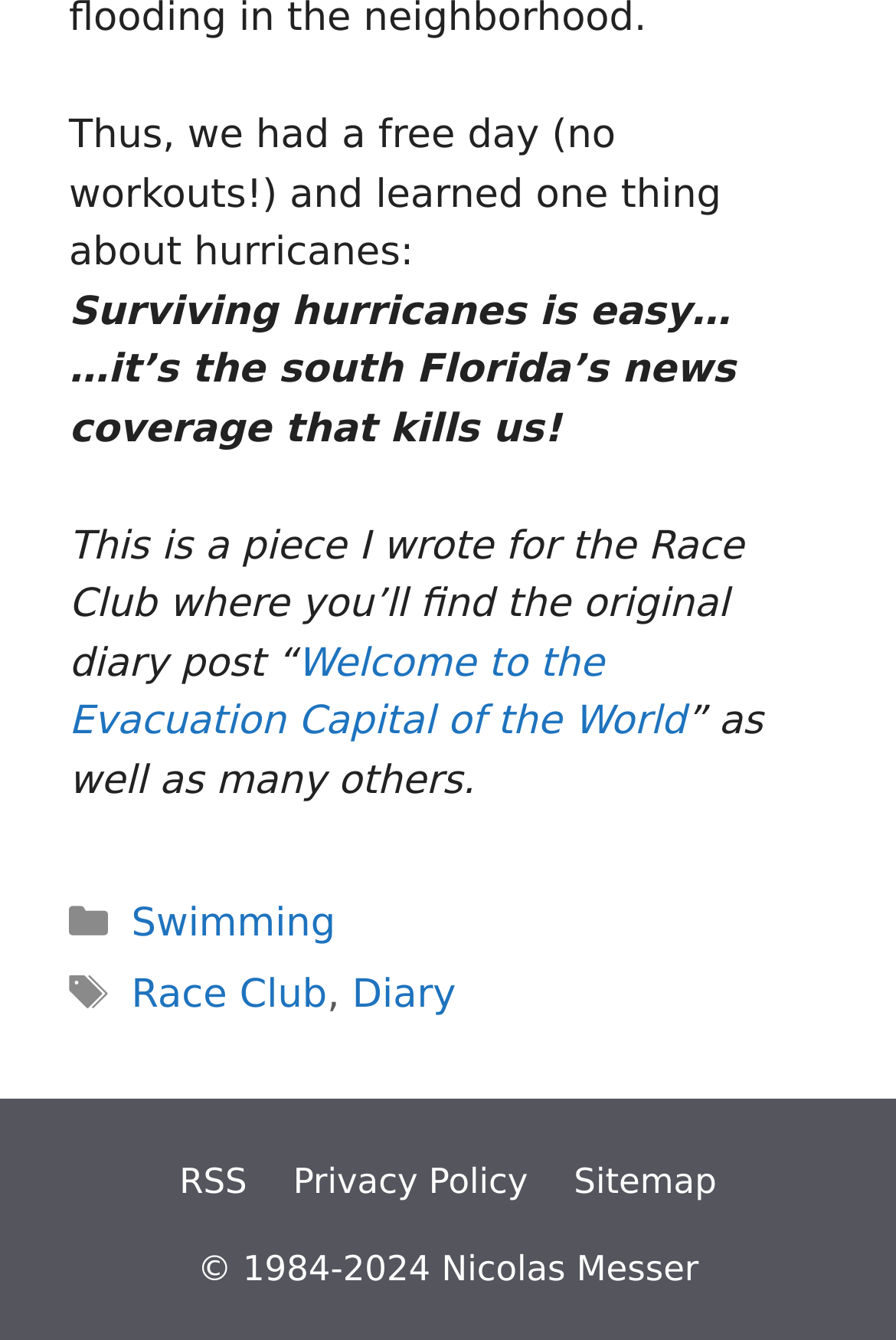What is the purpose of the link 'Sitemap'?
Refer to the image and provide a detailed answer to the question.

The purpose of the link 'Sitemap' is to provide a way to navigate the website, allowing users to easily find and access different sections or pages of the website.